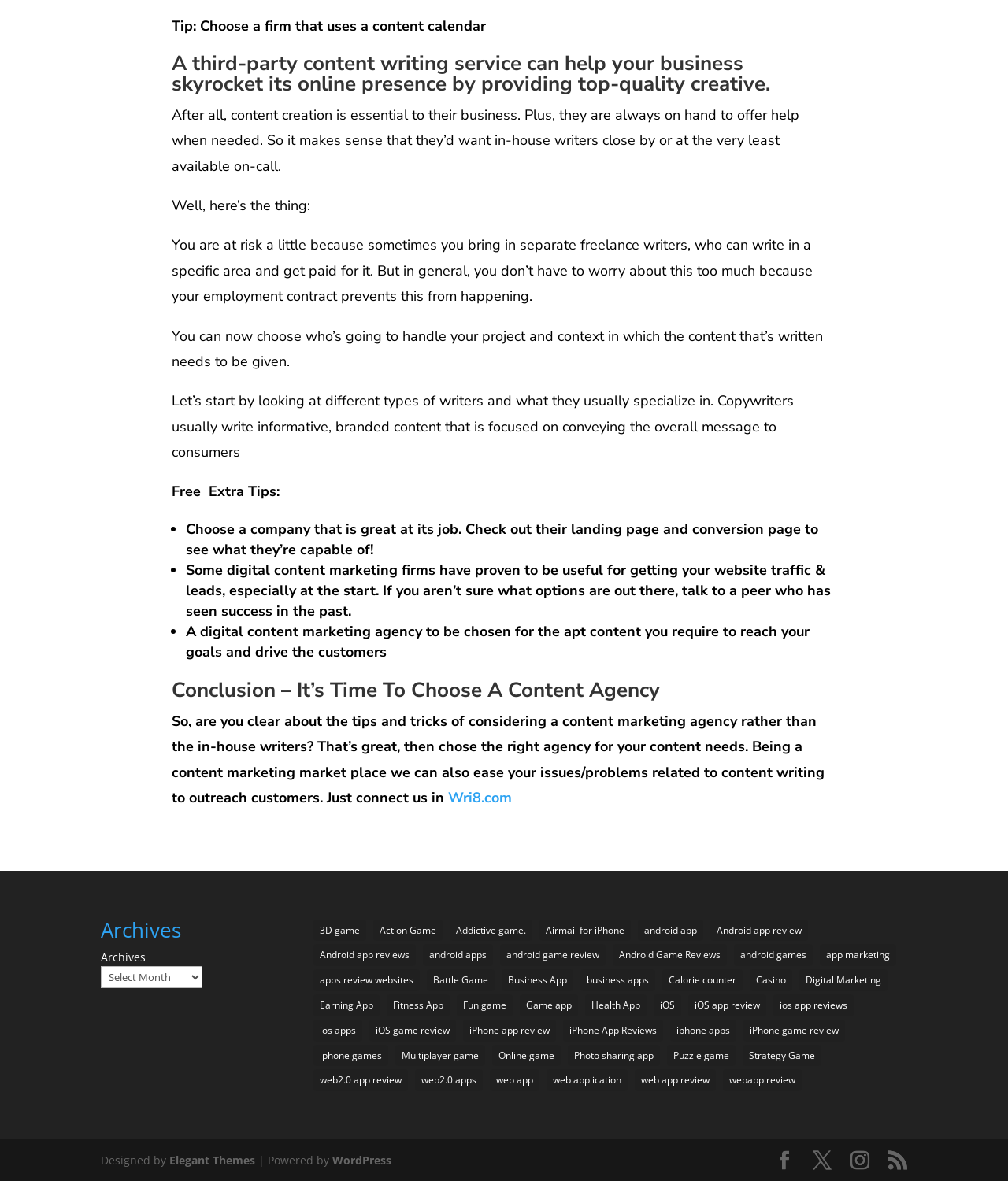Find the bounding box coordinates of the area that needs to be clicked in order to achieve the following instruction: "Choose an option from 'Archives'". The coordinates should be specified as four float numbers between 0 and 1, i.e., [left, top, right, bottom].

[0.1, 0.818, 0.201, 0.837]